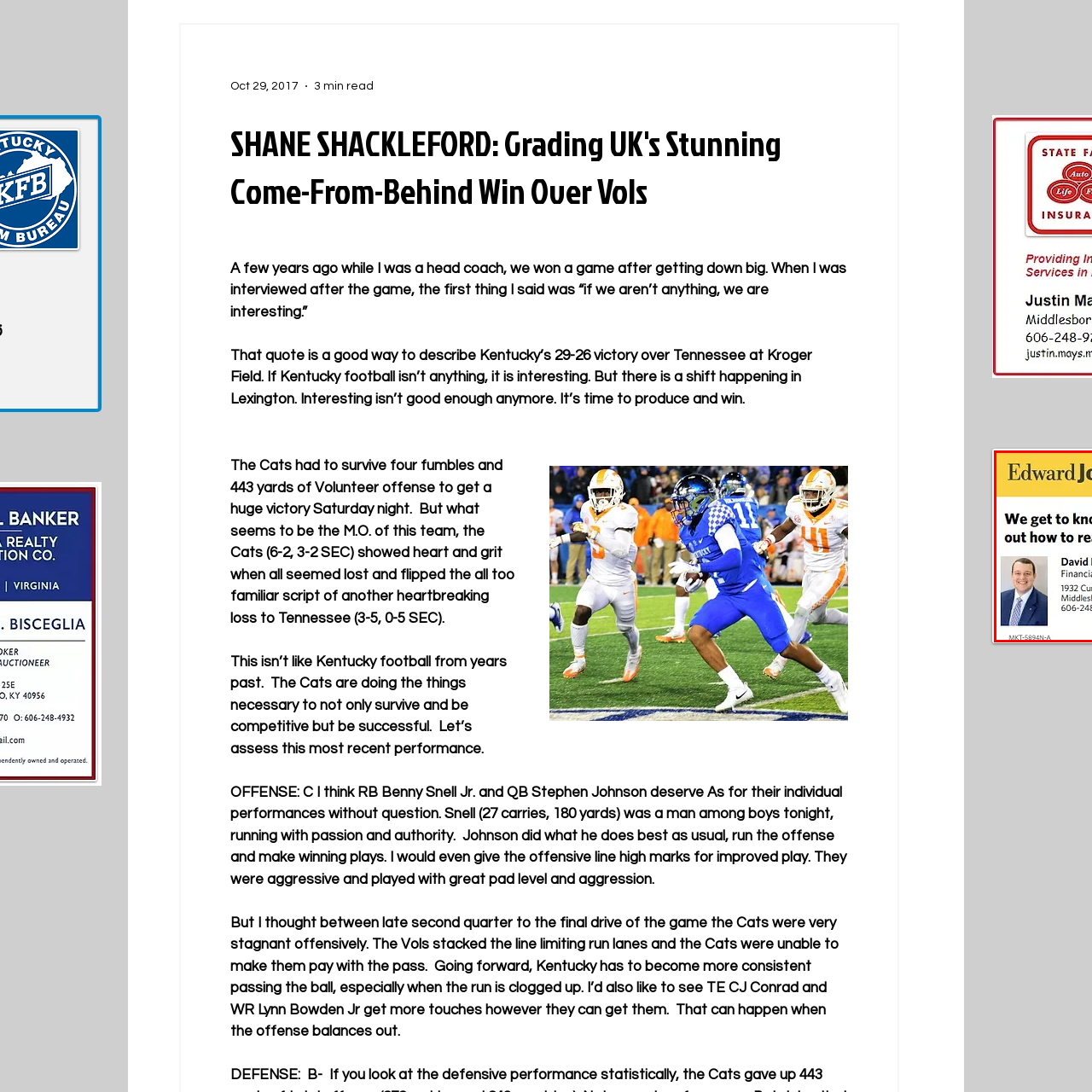Look closely at the part of the image inside the red bounding box, then respond in a word or phrase: What is the company David works for?

Edward Jones